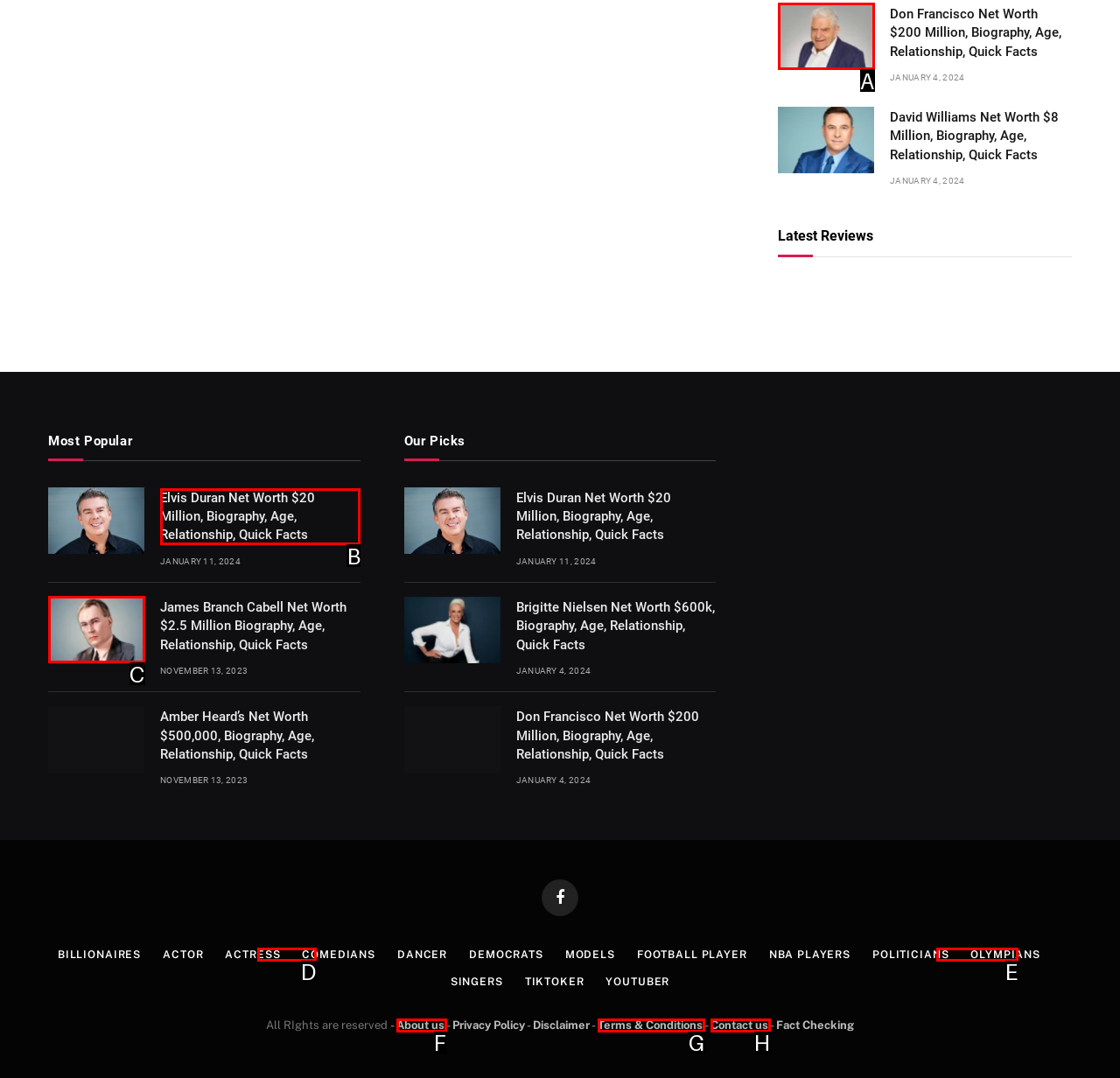Which lettered UI element aligns with this description: Terms & Conditions
Provide your answer using the letter from the available choices.

G